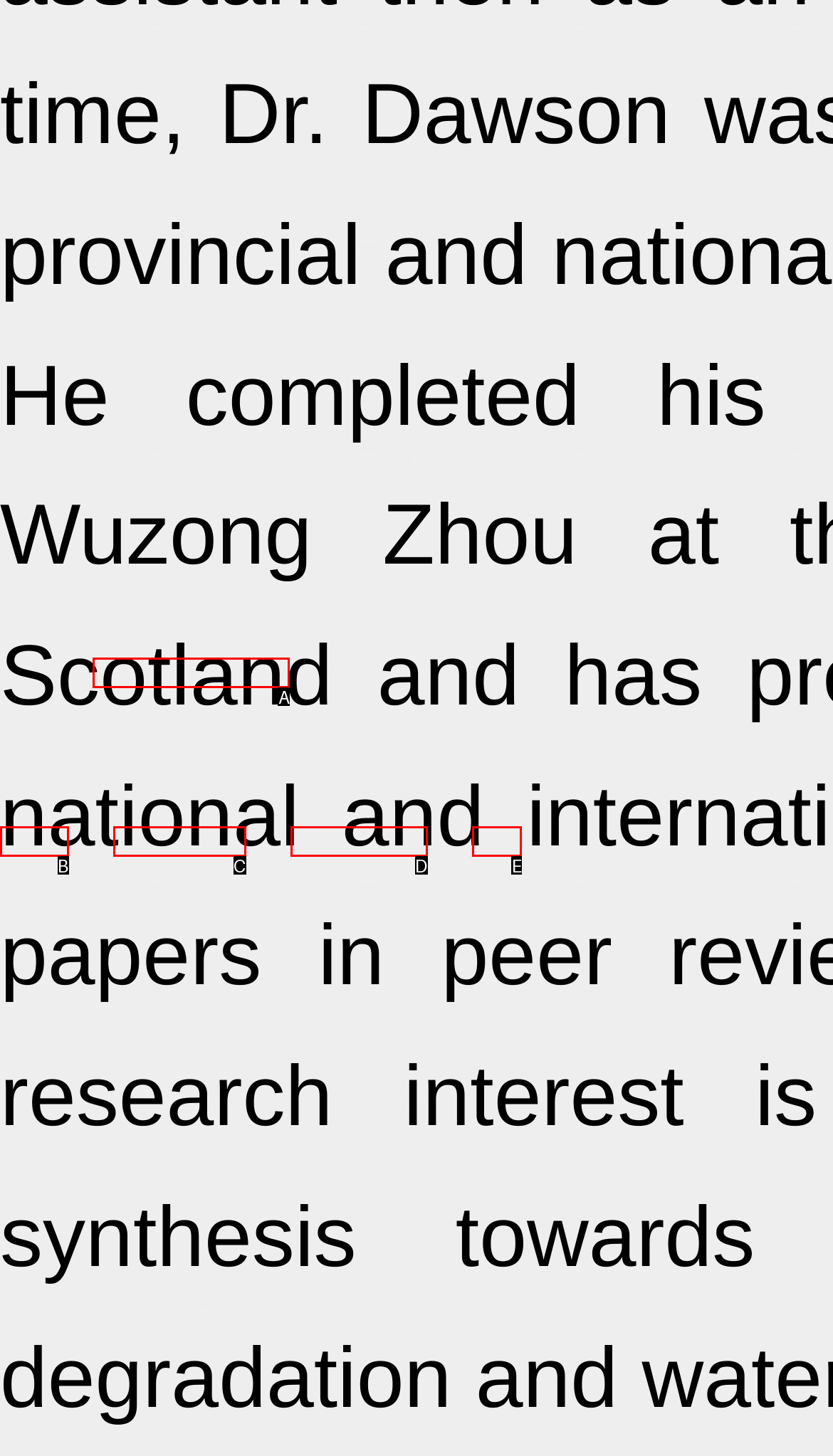Using the provided description: Registration, select the HTML element that corresponds to it. Indicate your choice with the option's letter.

D